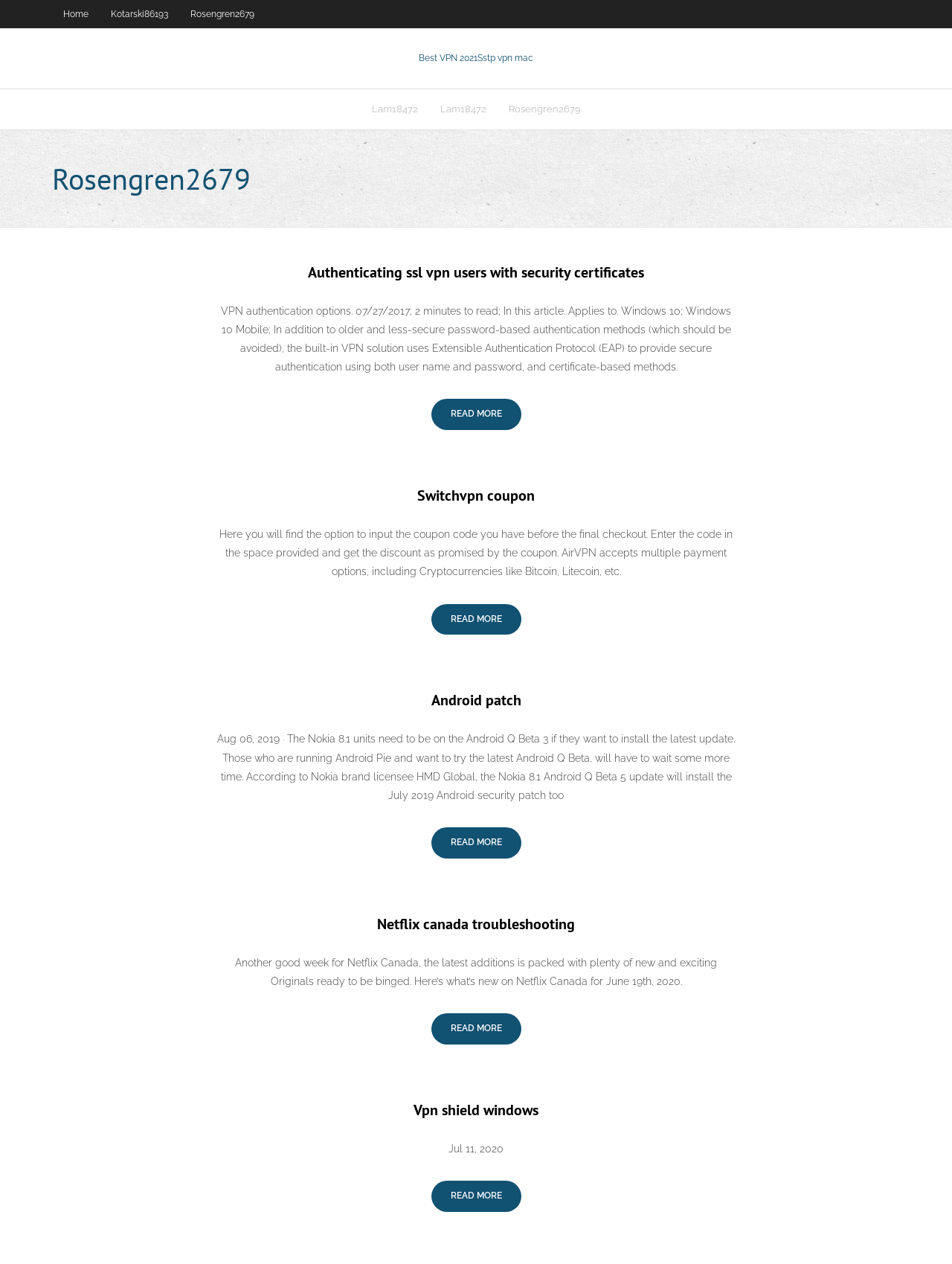Please provide a short answer using a single word or phrase for the question:
What is the last link in the last article?

READ MORE